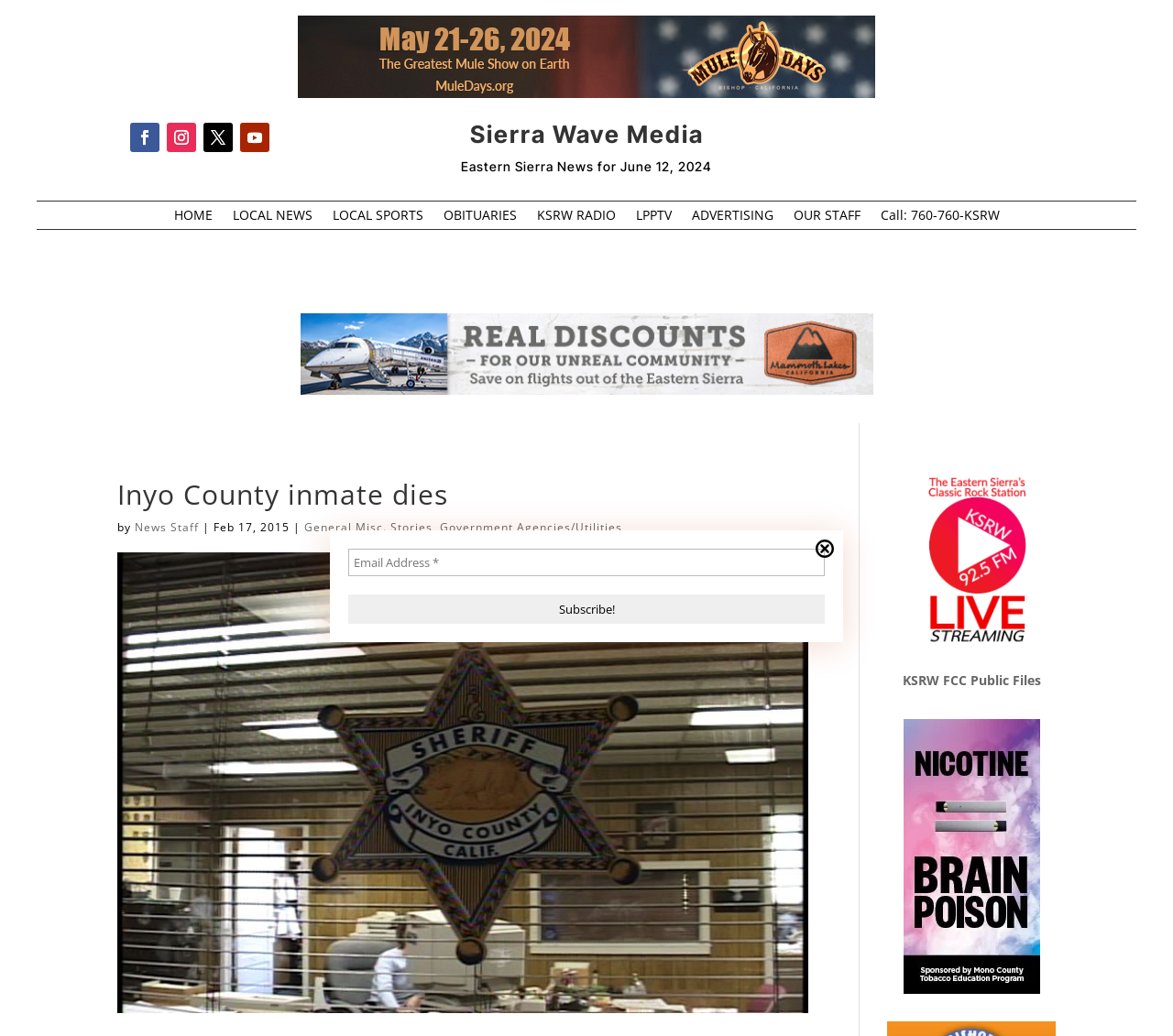Provide a single word or phrase answer to the question: 
What is the name of the media organization?

Sierra Wave Media